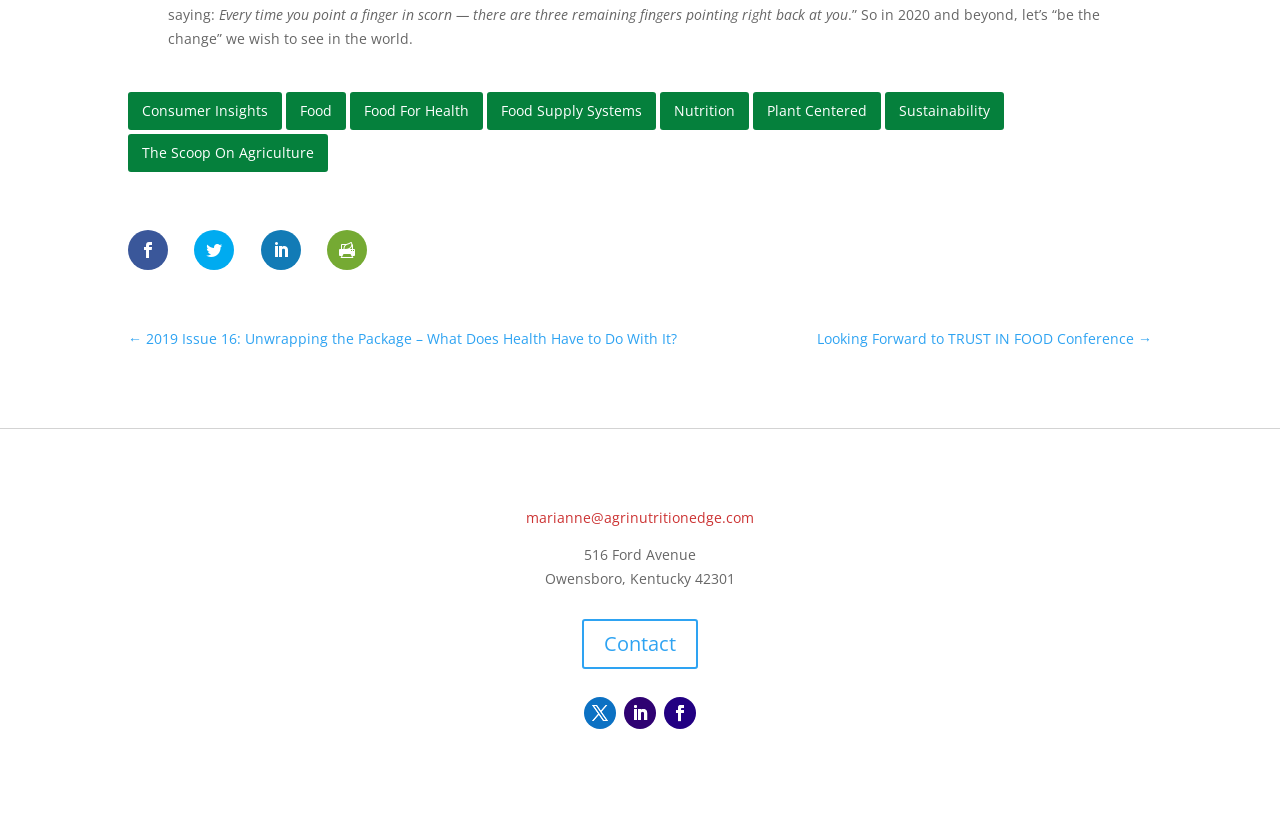Answer the question below with a single word or a brief phrase: 
How many social media links are at the bottom?

3